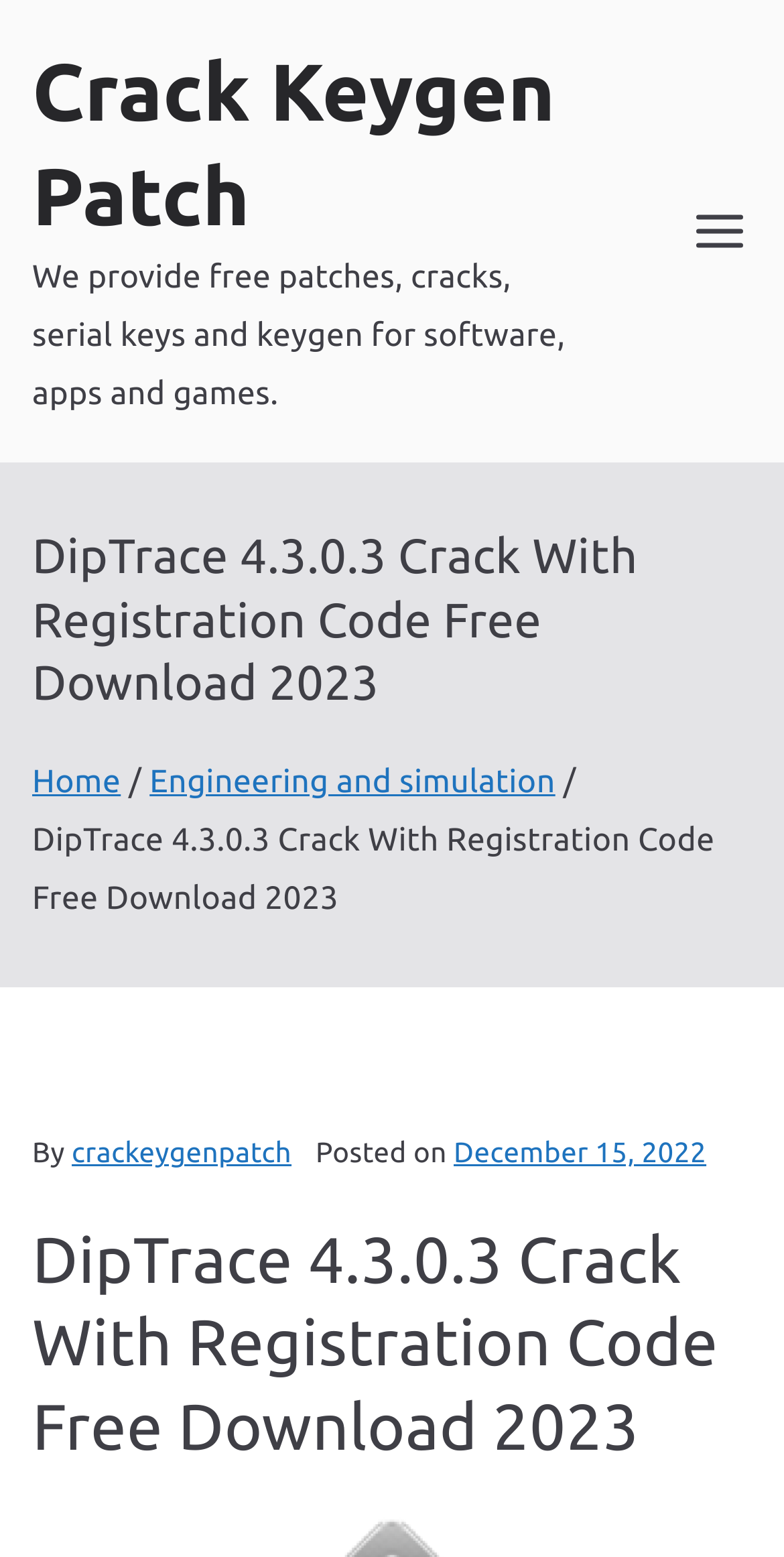Please provide a comprehensive answer to the question based on the screenshot: What is the purpose of DipTrace software?

Based on the webpage content, DipTrace software is designed to help companies of all sizes develop 3D boards, which implies that its purpose is to aid in the design of schematic and printed circuit boards.